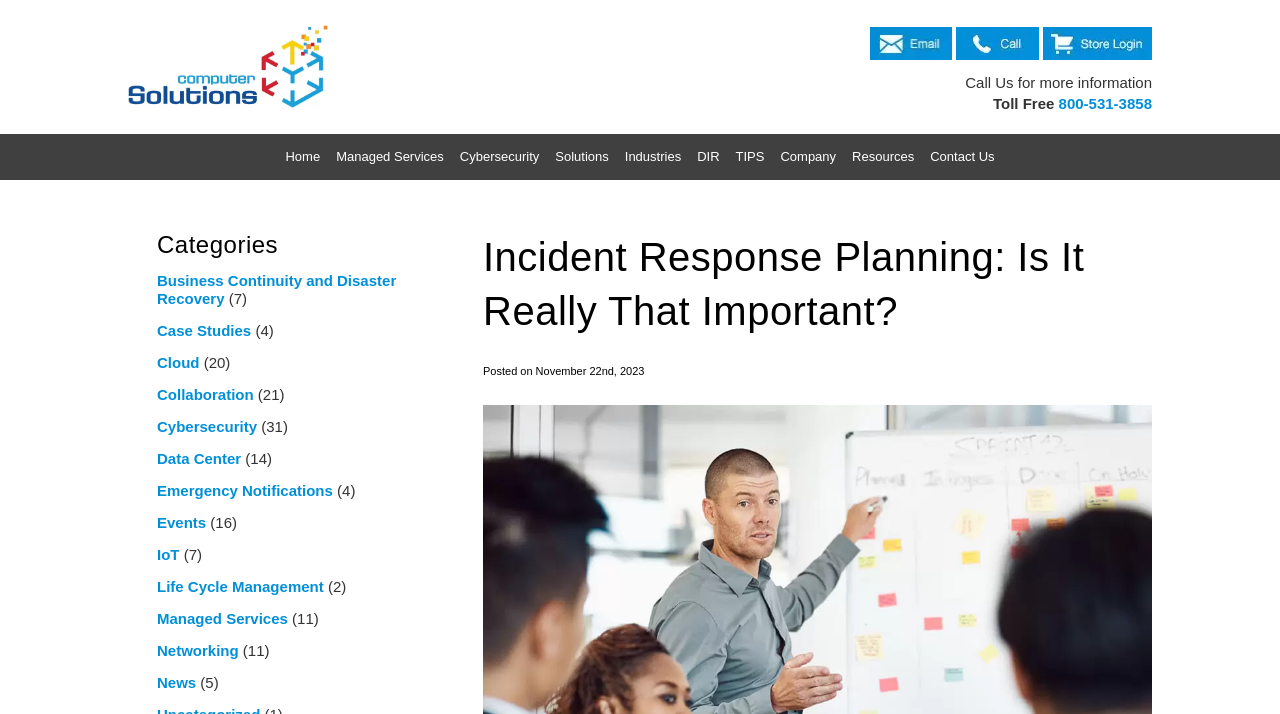Determine the bounding box coordinates of the clickable region to follow the instruction: "Click 'Eat healthy'".

None